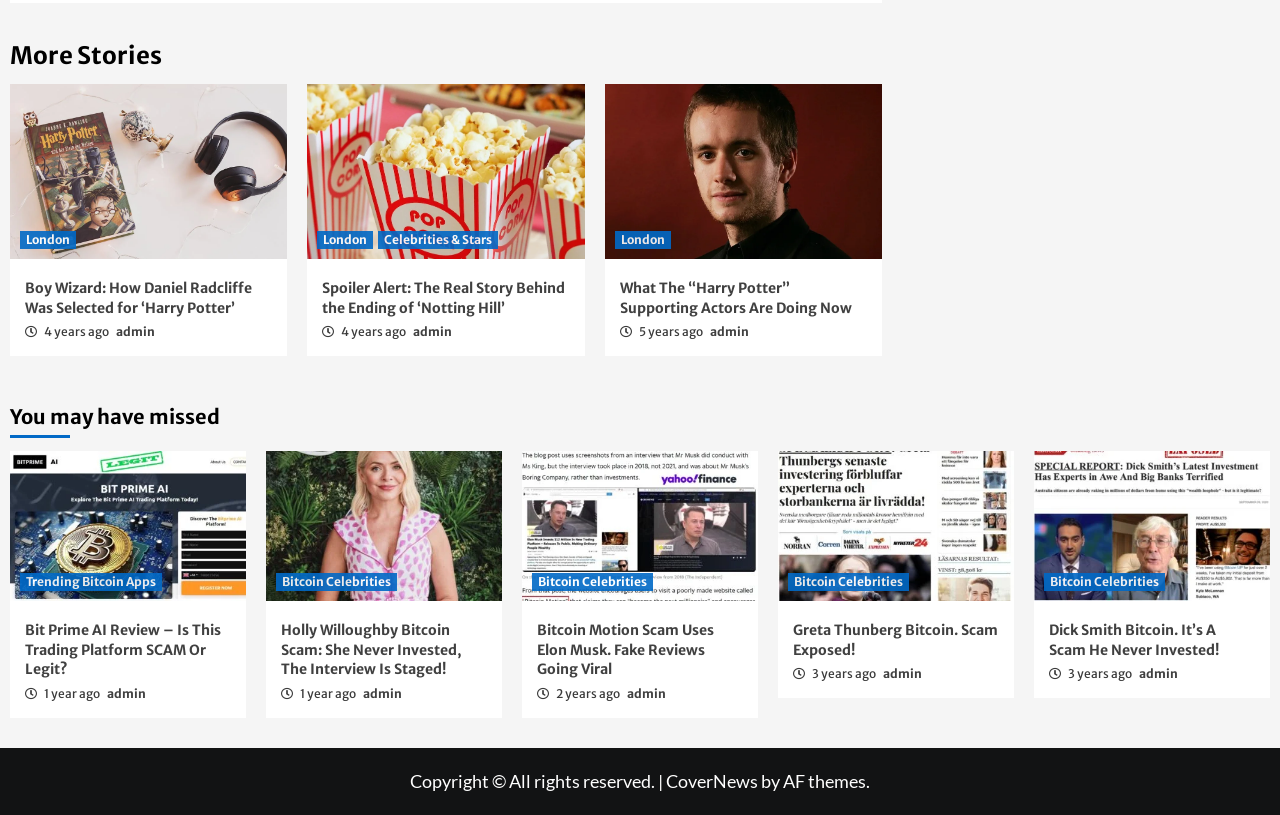Based on the image, provide a detailed response to the question:
What is the name of the website?

The website has a link 'CoverNews' at the bottom, indicating that the name of the website is CoverNews.